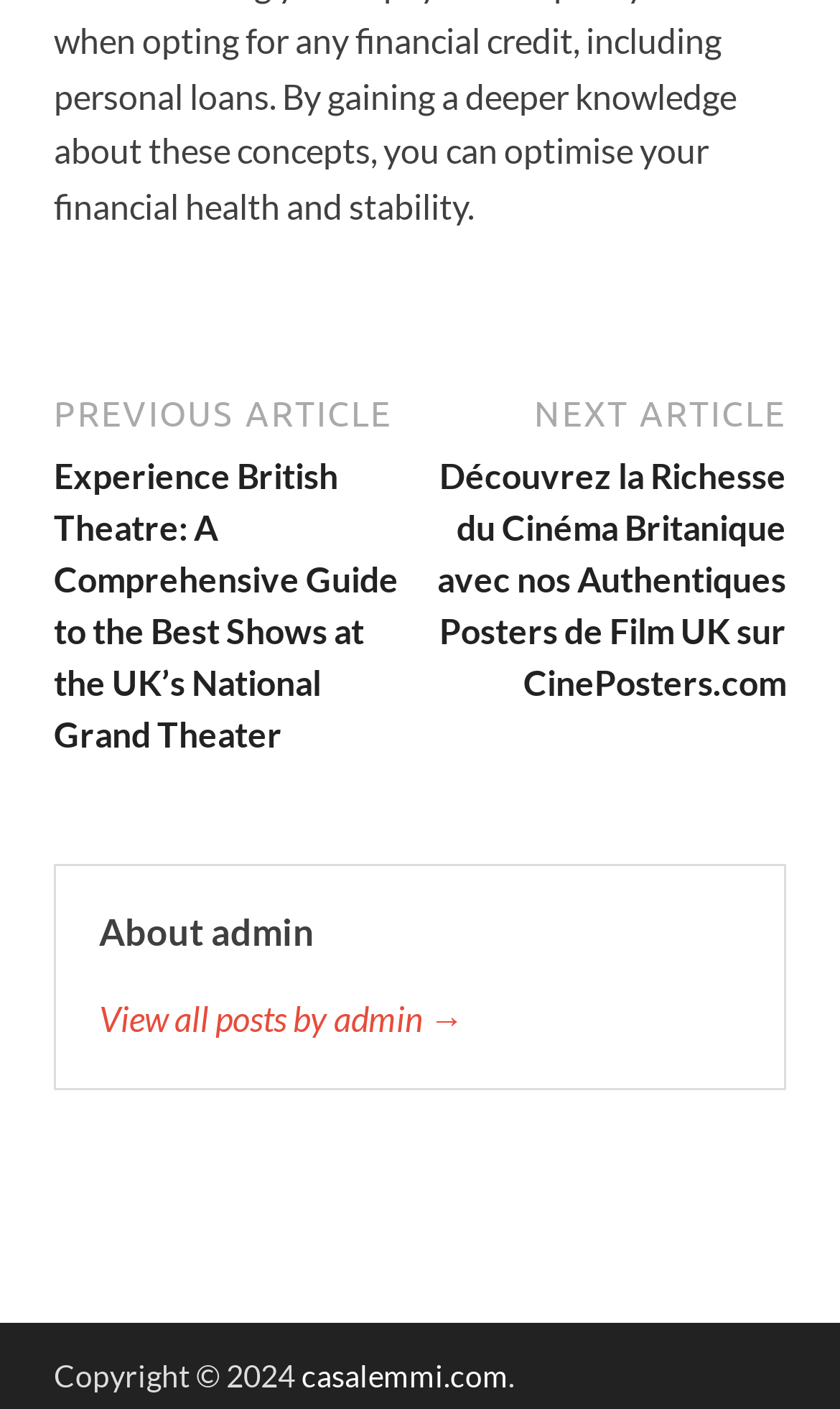How many links are there in the navigation section?
Answer the question with as much detail as you can, using the image as a reference.

I found the answer by looking at the navigation section, where there are two links: 'Experience British Theatre: A Comprehensive Guide to the Best Shows at the UK’s National Grand Theater' and 'Découvrez la Richesse du Cinéma Britanique avec nos Authentiques Posters de Film UK sur CinePosters.com'.